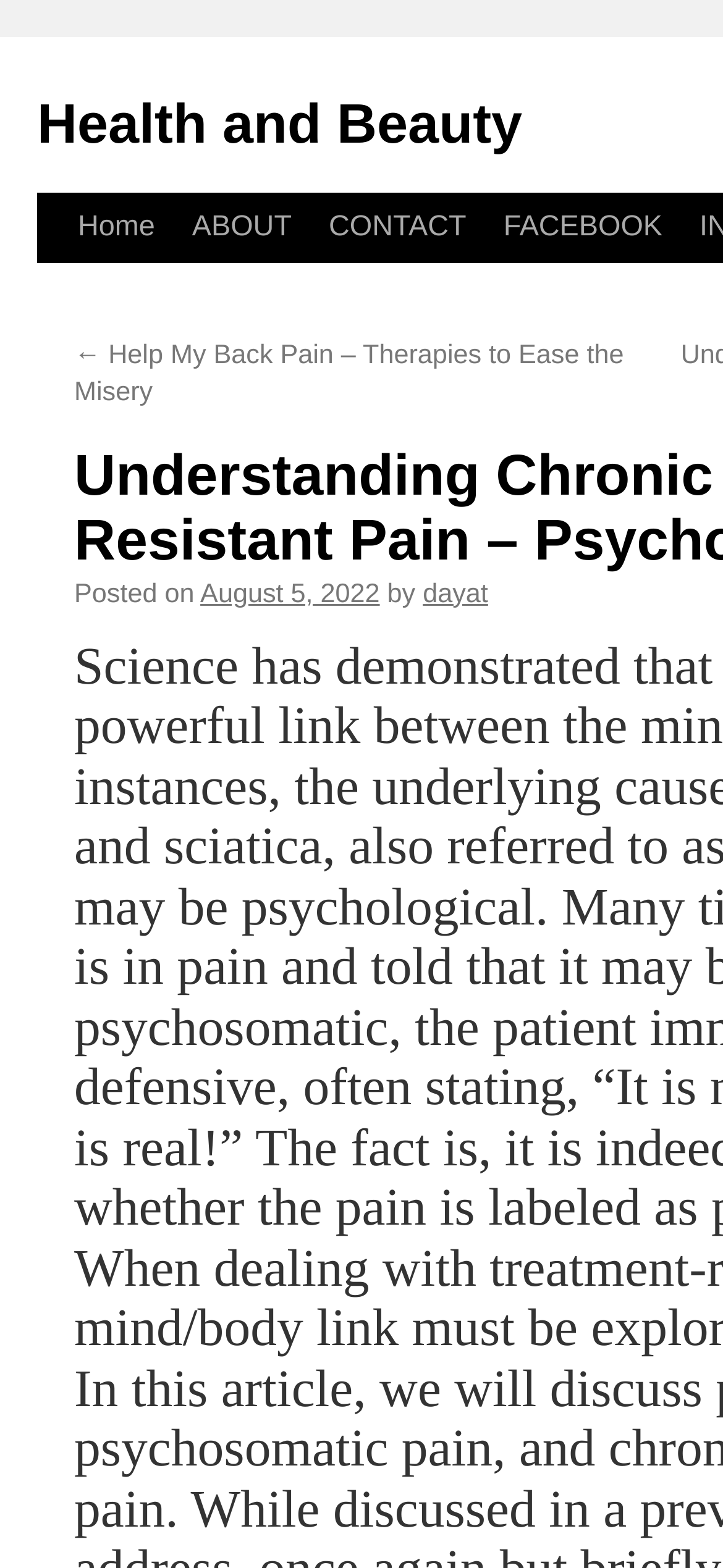Find the bounding box coordinates of the element you need to click on to perform this action: 'read the previous article'. The coordinates should be represented by four float values between 0 and 1, in the format [left, top, right, bottom].

[0.103, 0.217, 0.863, 0.26]